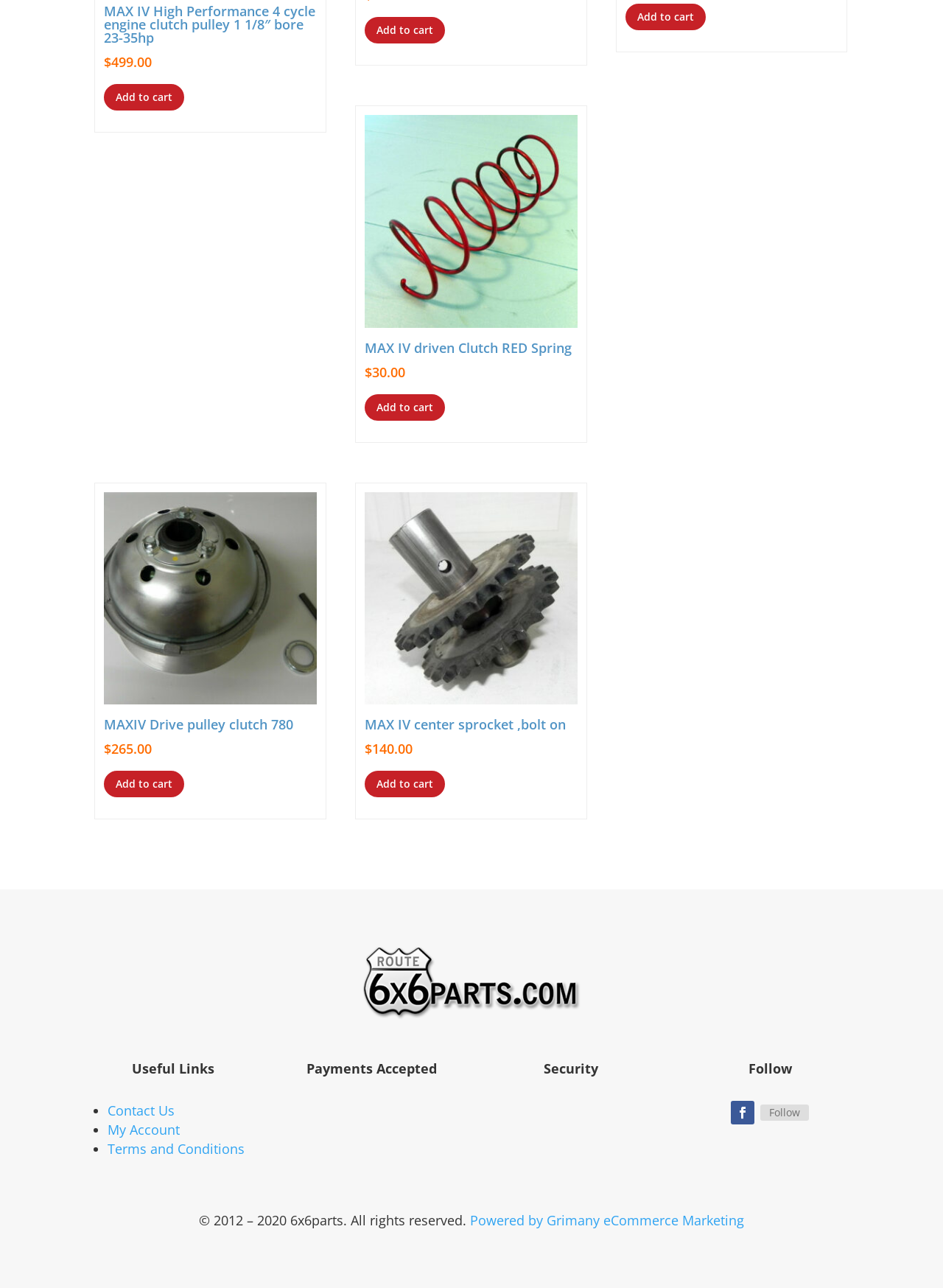Provide the bounding box coordinates of the area you need to click to execute the following instruction: "Check out the TelcoNews".

None